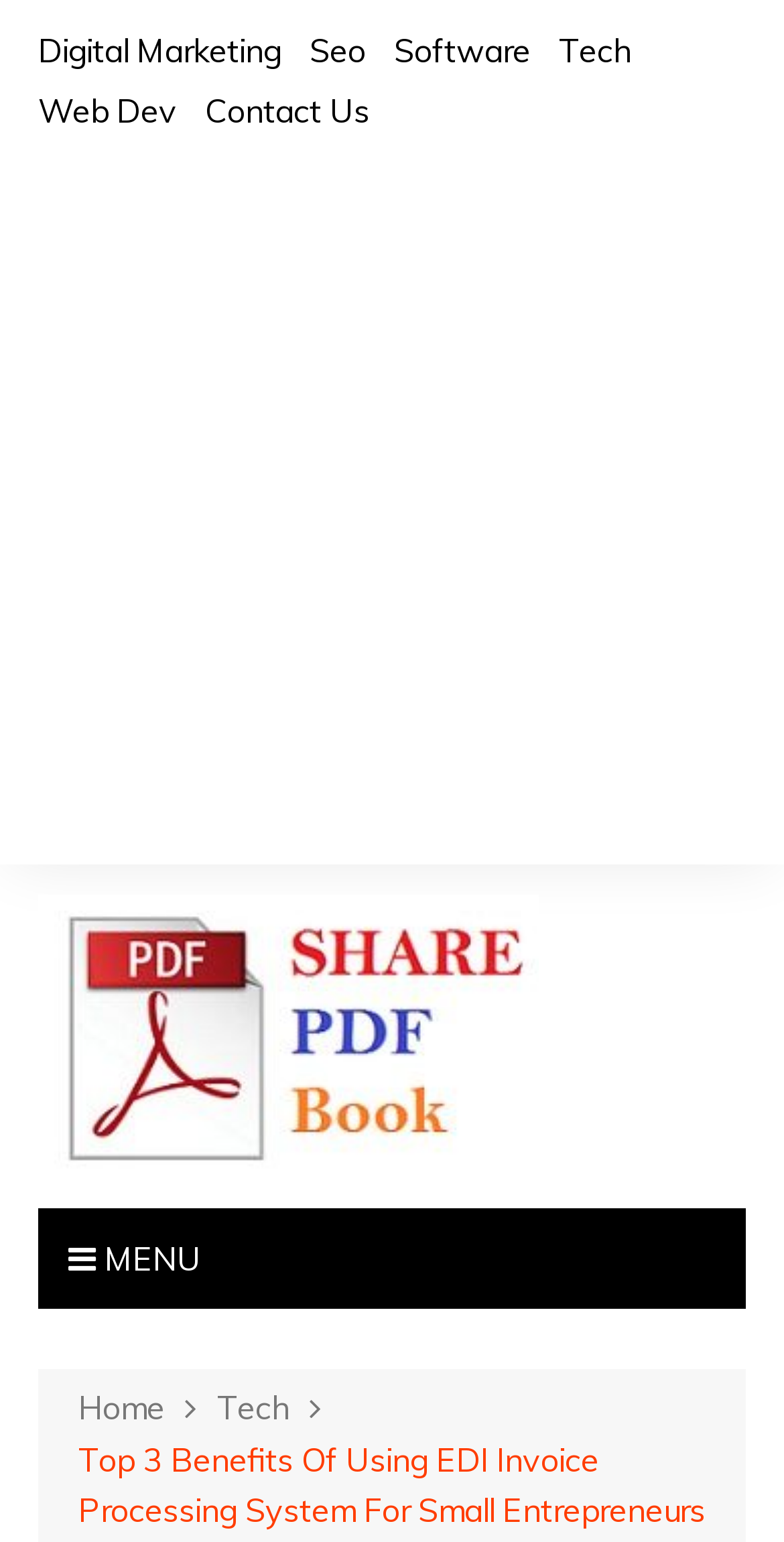Use a single word or phrase to answer the question: 
What is the purpose of the webpage?

Invoicing system